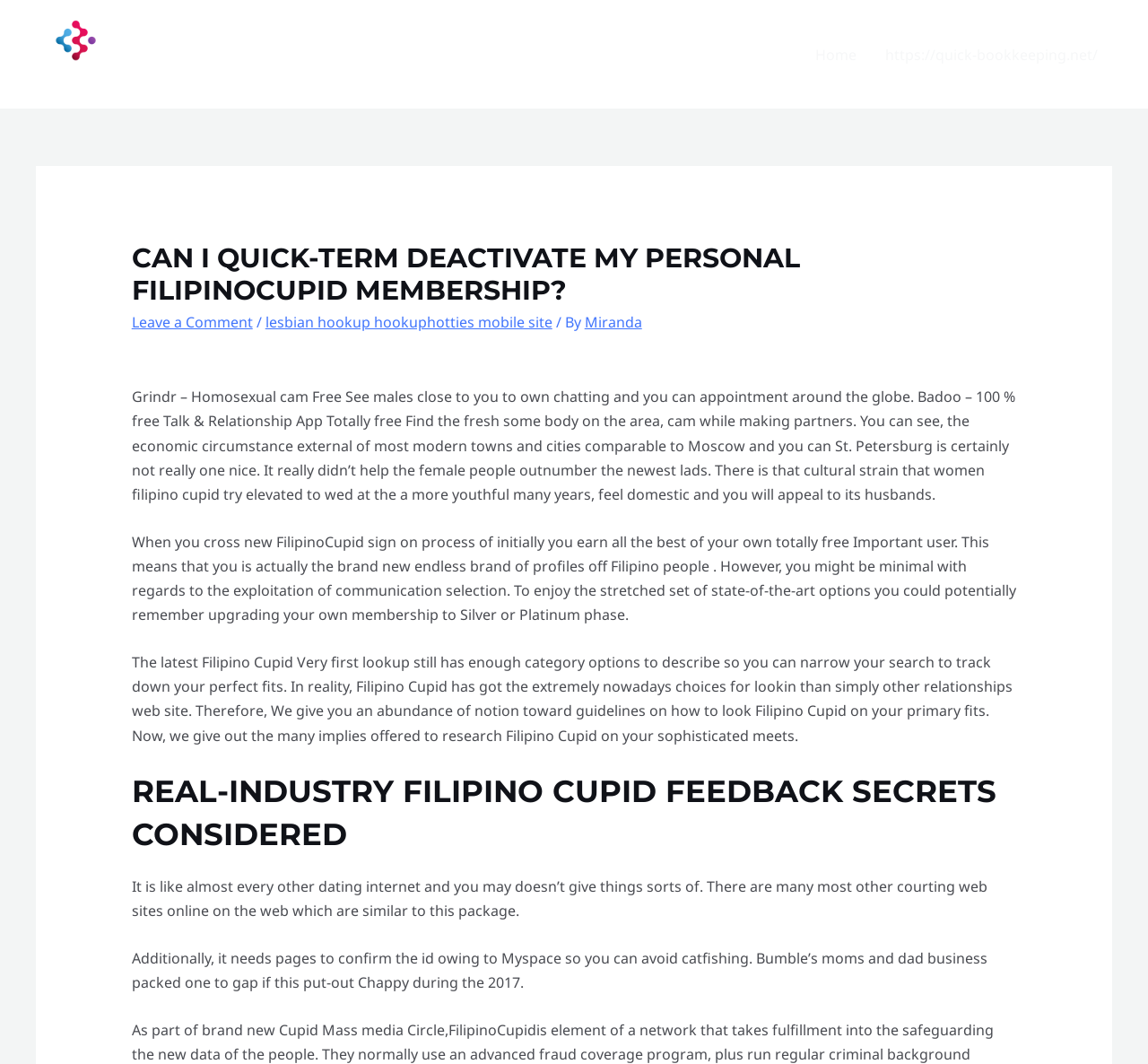Provide a thorough description of the webpage you see.

This webpage is about a blog post discussing FilipinoCupid, a dating website. At the top, there is a link to the author's profile, "M3Blue", accompanied by a small image. Below this, there is a navigation menu with links to "Home" and another website.

The main content of the page is divided into sections. The first section has a heading that repeats the title of the webpage, "Can i quick-term deactivate my personal FilipinoCupid membership?". Below this, there are links to "Leave a Comment" and other related articles, separated by a slash.

The main article starts with a block of text that discusses Grindr and Badoo, two other dating apps, and the cultural context of dating in the Philippines. This is followed by several paragraphs of text that explain the features of FilipinoCupid, including its sign-up process, search options, and membership levels.

The article also includes a heading "REAL-INDUSTRY FILIPINO CUPID FEEDBACK SECRETS CONSIDERED" and continues with more text discussing the website's features and limitations. The page ends with a few more paragraphs of text that compare FilipinoCupid to other dating websites.

Throughout the page, there are no images other than the small profile image of the author at the top. The layout is simple, with a focus on the text content.